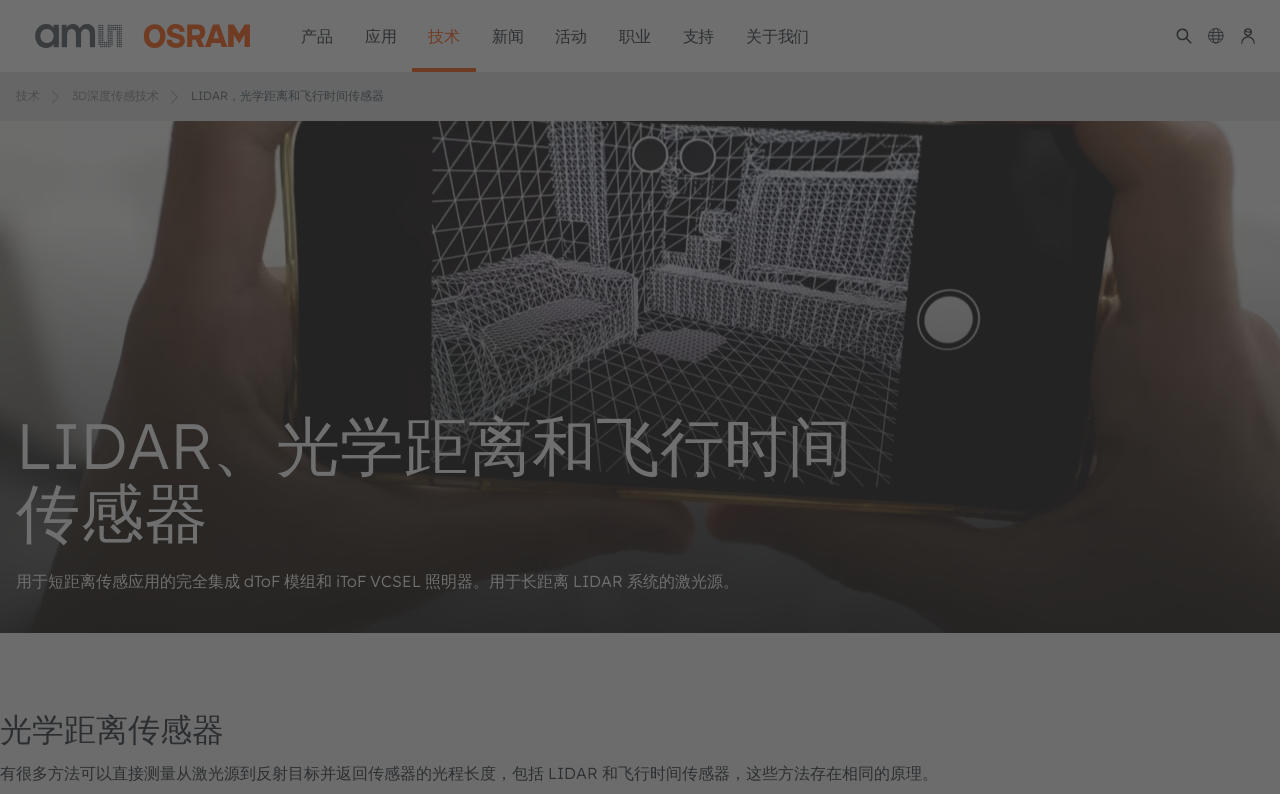Identify the bounding box coordinates for the UI element that matches this description: "3D深度传感技术".

[0.056, 0.111, 0.124, 0.132]